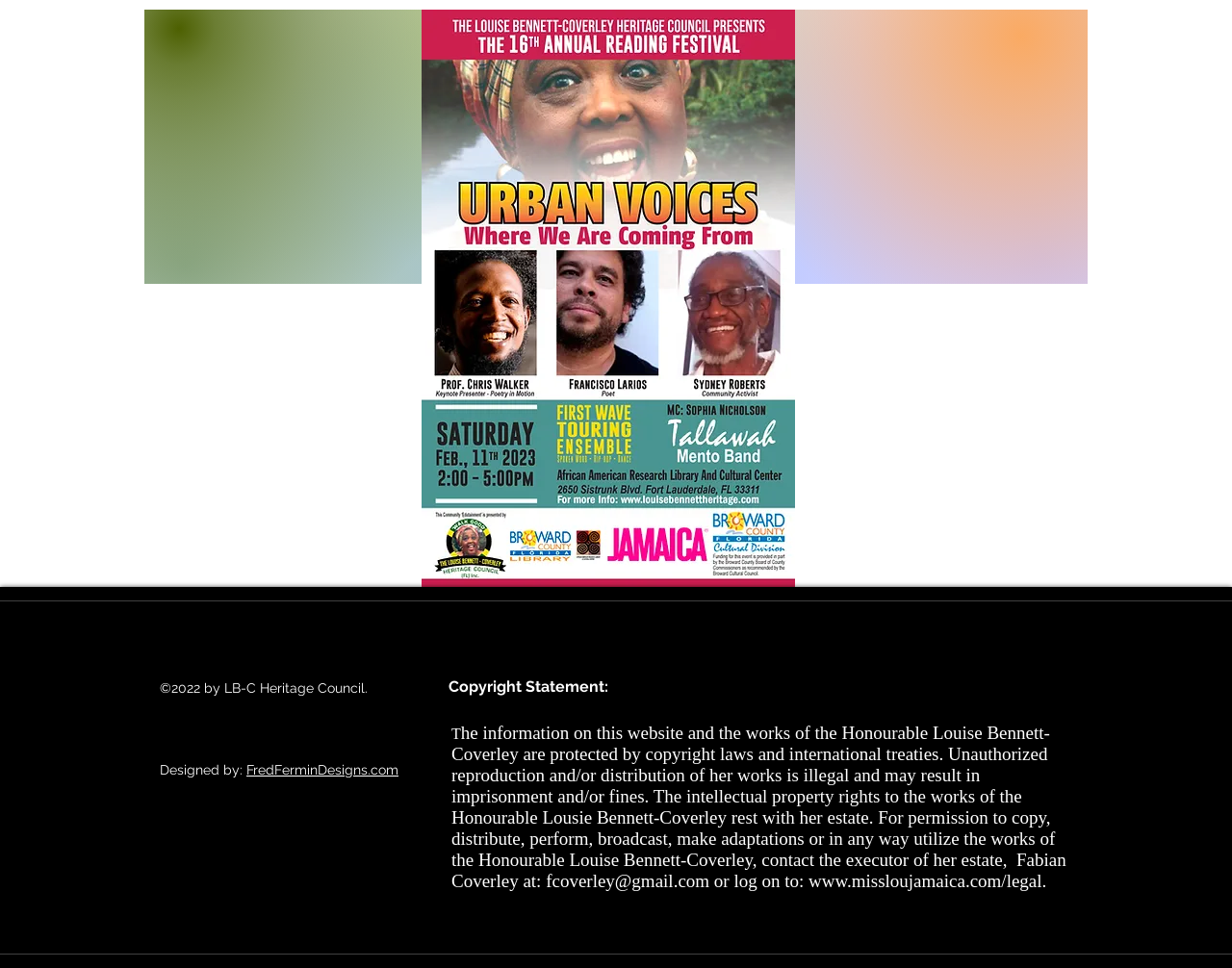What is the purpose of contacting Fabian Coverley?
Please provide a detailed and thorough answer to the question.

The question can be answered by reading the copyright statement on the webpage, which states that 'For permission to copy, distribute, perform, broadcast, make adaptations or in any way utilize the works of the Honourable Louise Bennett-Coverley, contact the executor of her estate, Fabian Coverley at:'